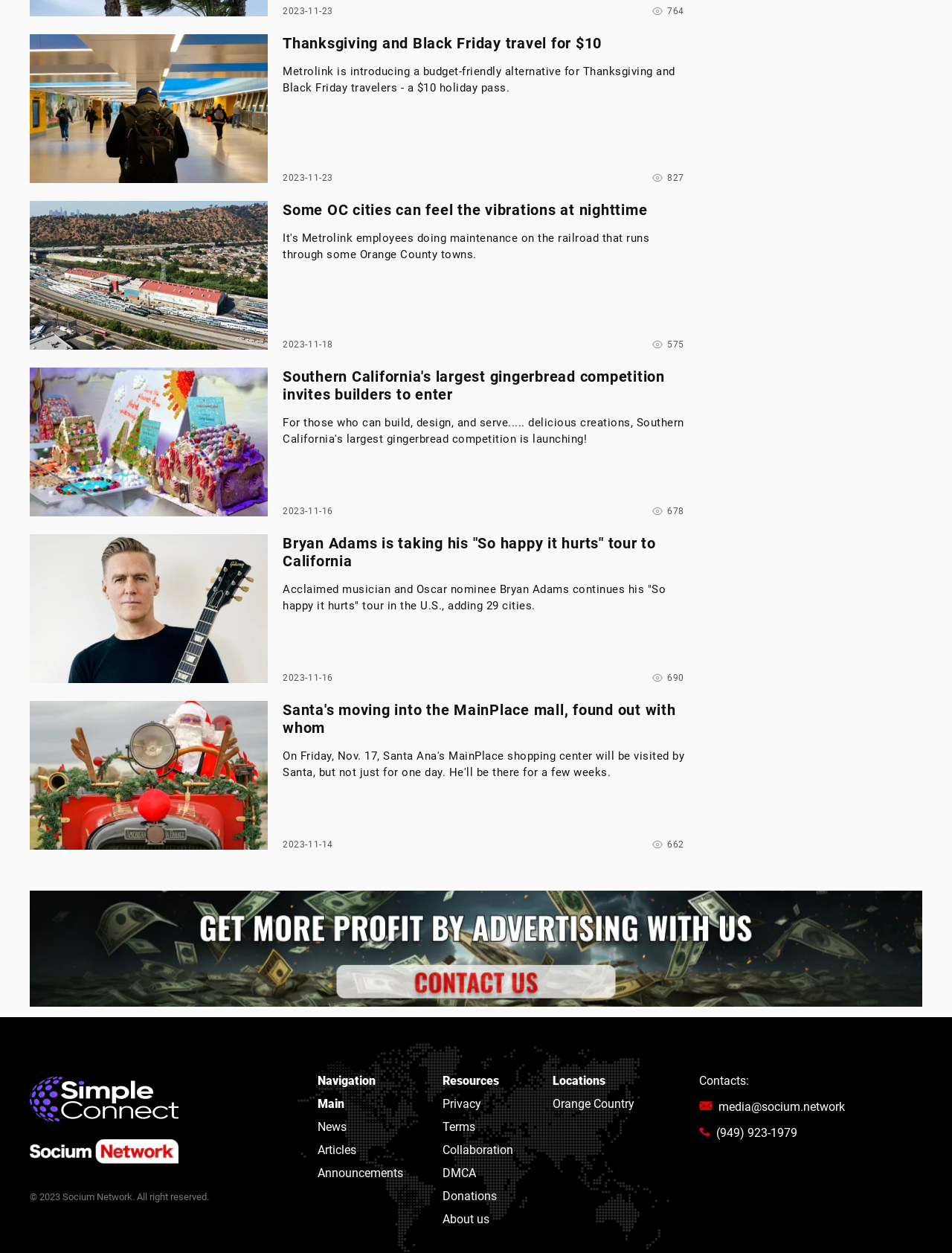Find the bounding box coordinates of the area to click in order to follow the instruction: "Click on the link to learn about Bryan Adams' tour to California".

[0.031, 0.536, 0.281, 0.548]